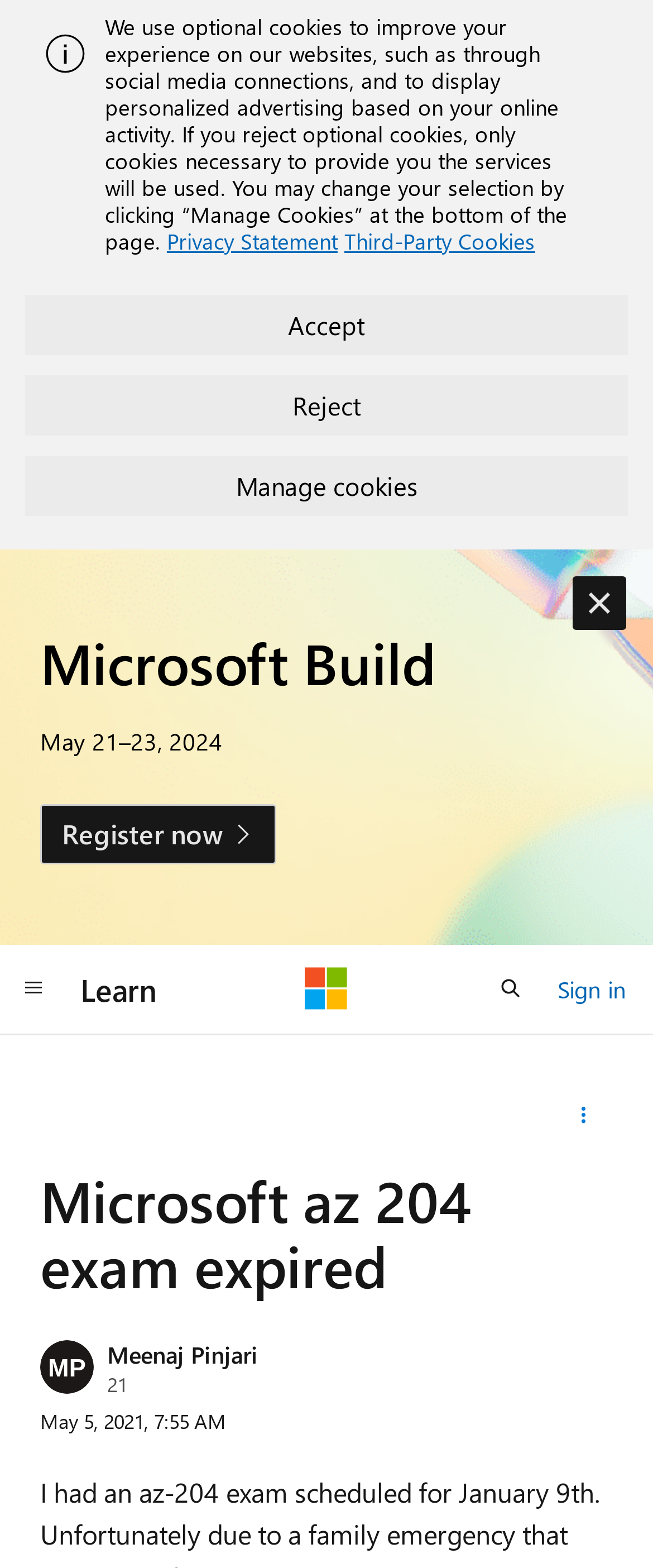Provide a one-word or brief phrase answer to the question:
How many reputation points does Meenaj Pinjari have?

21